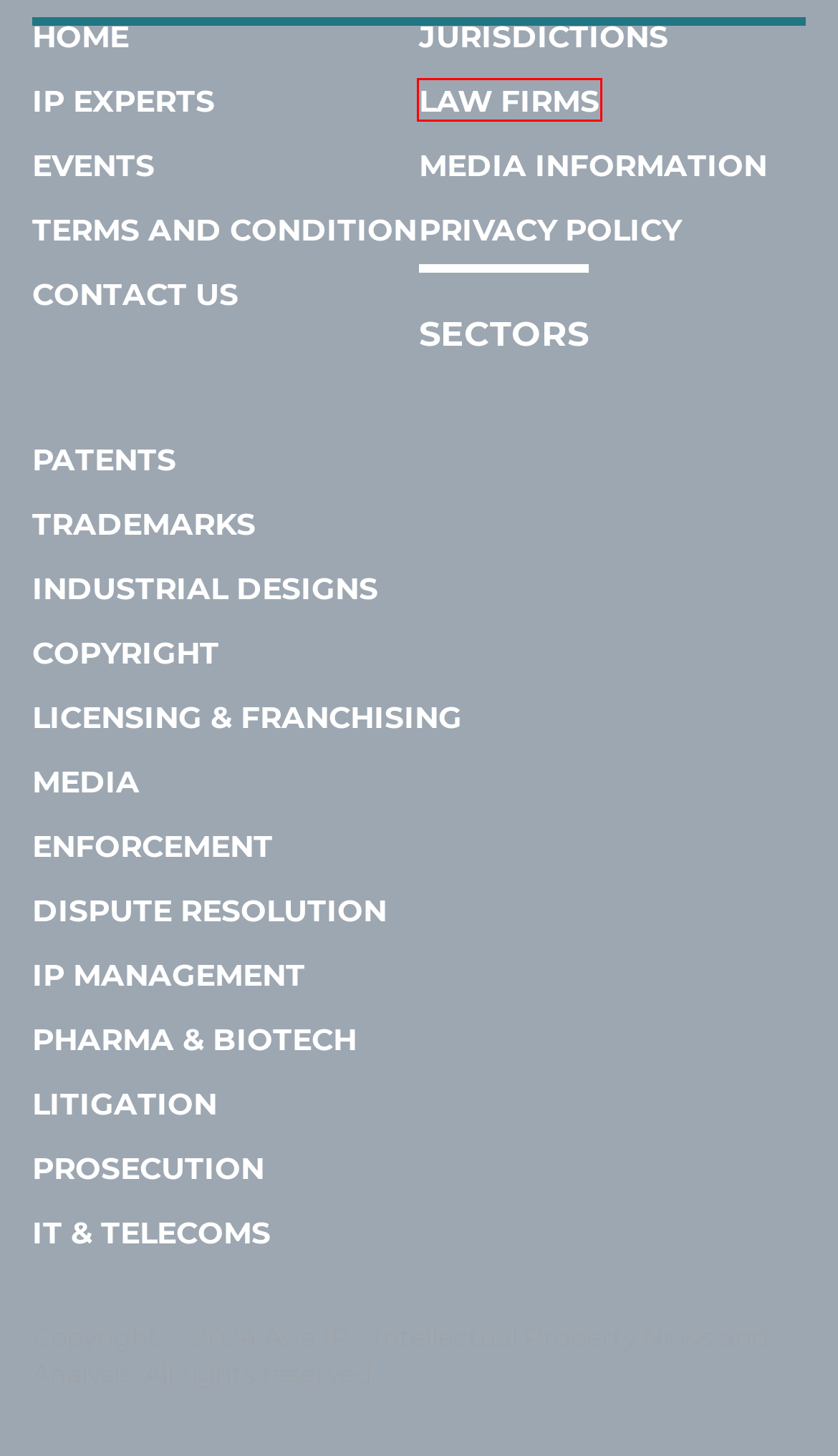Examine the screenshot of a webpage featuring a red bounding box and identify the best matching webpage description for the new page that results from clicking the element within the box. Here are the options:
A. Pharma & Biotech | Asia IP - Intellectual Property News and Analysis
B. Law Firm Rankings | Asia IP - Intellectual Property News and Analysis
C. Copyright | Asia IP - Intellectual Property News and Analysis
D. Industrial Designs | Asia IP - Intellectual Property News and Analysis
E. Litigation | Asia IP - Intellectual Property News and Analysis
F. Prosecution | Asia IP - Intellectual Property News and Analysis
G. Dispute Resolution | Asia IP - Intellectual Property News and Analysis
H. Patents | Asia IP - Intellectual Property News and Analysis

B